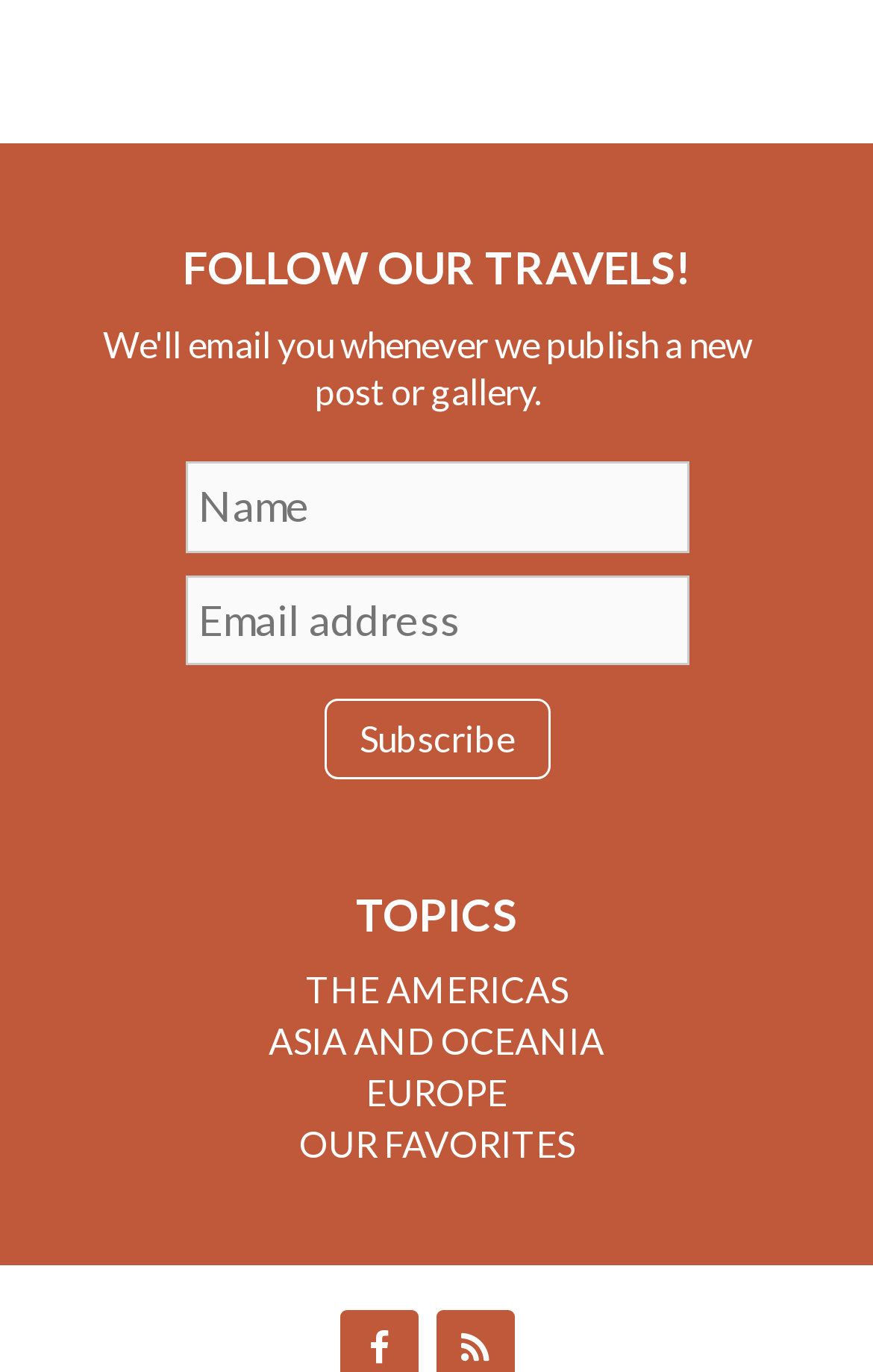How many input fields are required?
Carefully analyze the image and provide a thorough answer to the question.

One of the textboxes is marked as 'required: True', indicating that at least one input field must be filled in to proceed with the subscription process.